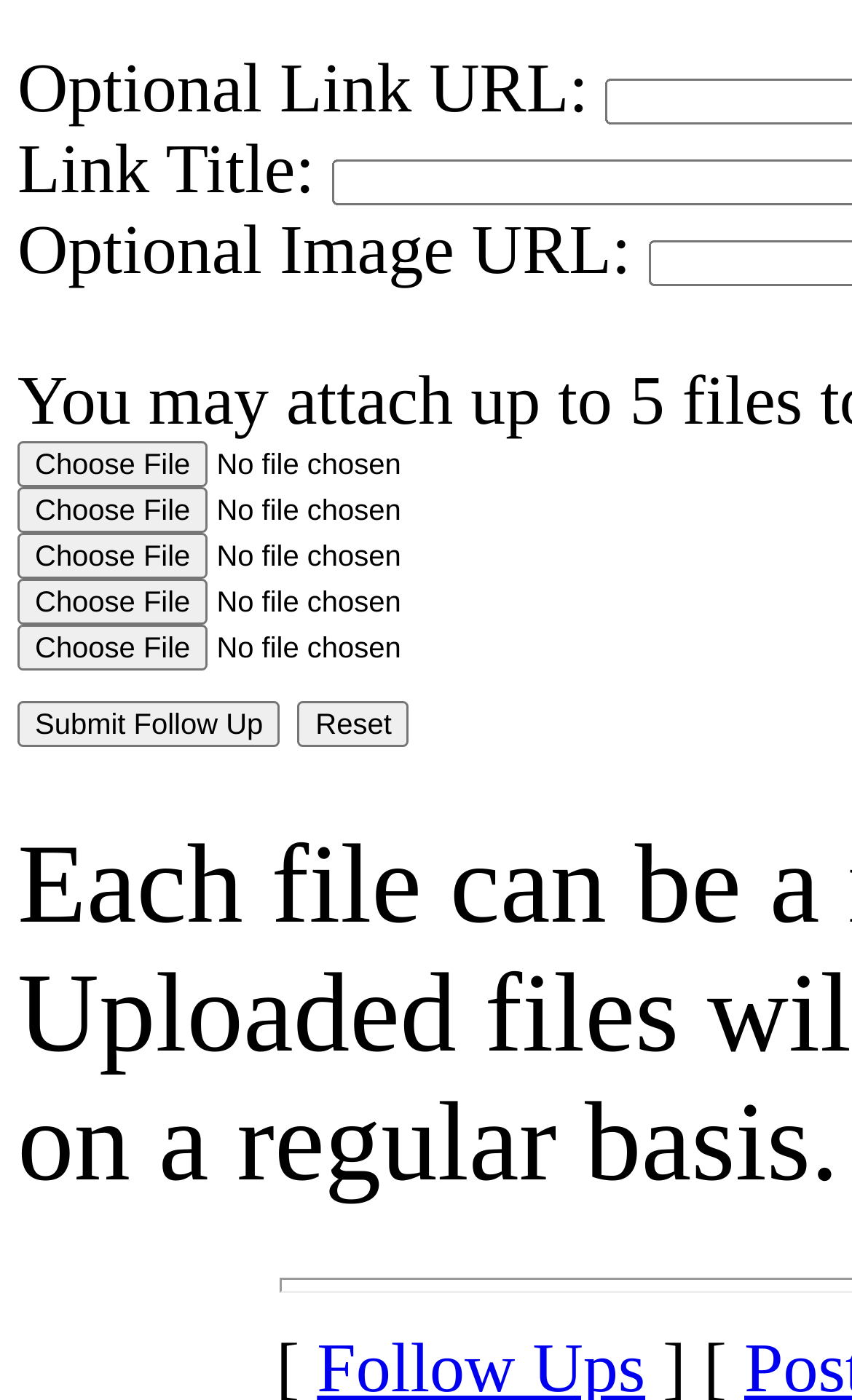How many input fields are there for URLs?
Kindly give a detailed and elaborate answer to the question.

I found two StaticText elements with labels 'Optional Link URL:' and 'Optional Image URL:', which suggest that there are two input fields for URLs, one for links and one for images.